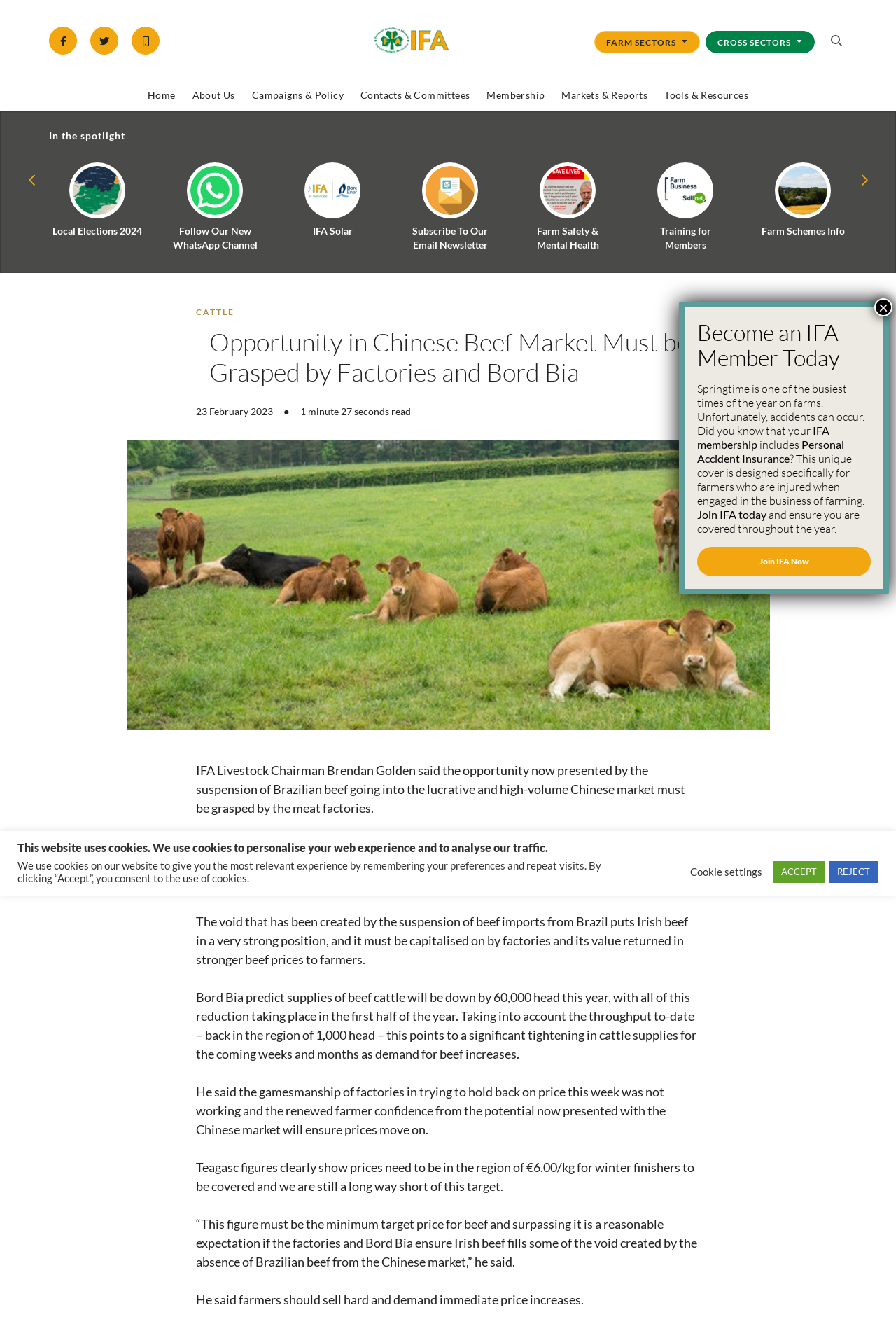Please determine the bounding box coordinates of the element to click on in order to accomplish the following task: "Go to Farm Sectors". Ensure the coordinates are four float numbers ranging from 0 to 1, i.e., [left, top, right, bottom].

[0.663, 0.023, 0.781, 0.042]